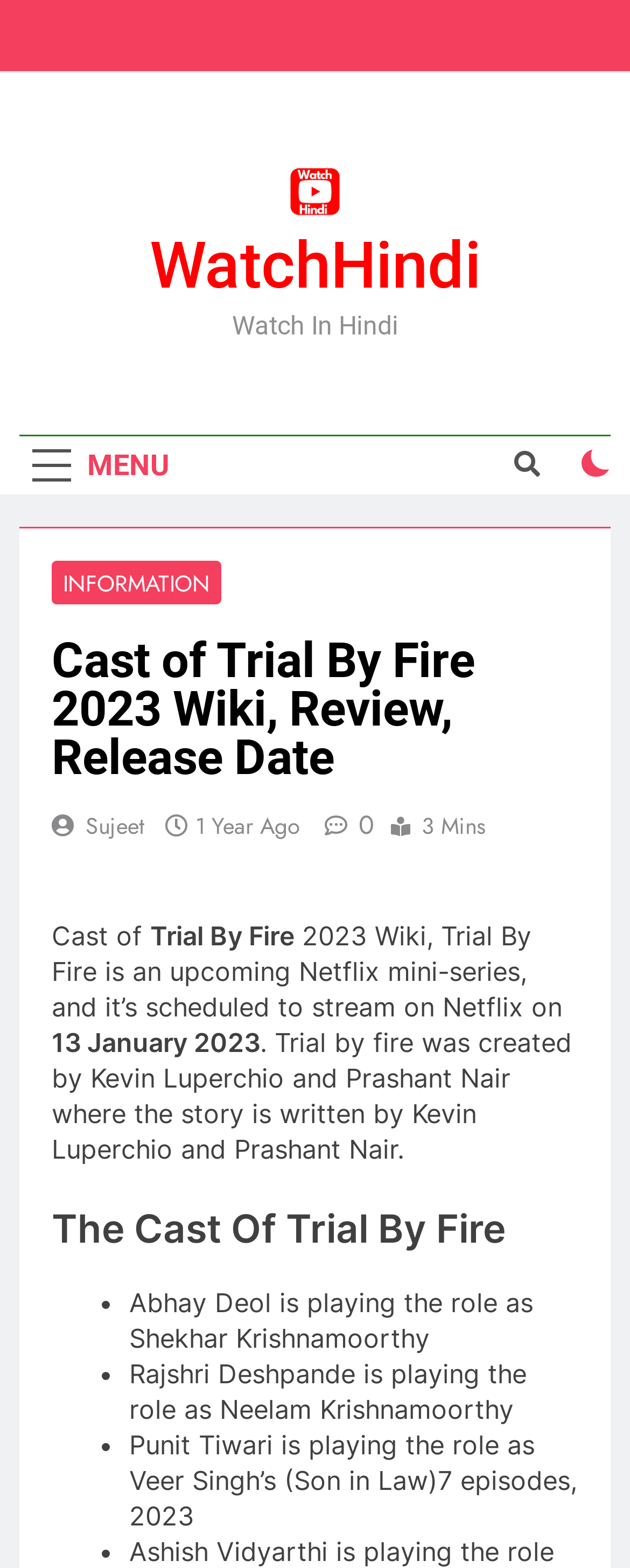Determine the bounding box coordinates for the UI element matching this description: "WatchHindi".

[0.237, 0.145, 0.763, 0.194]